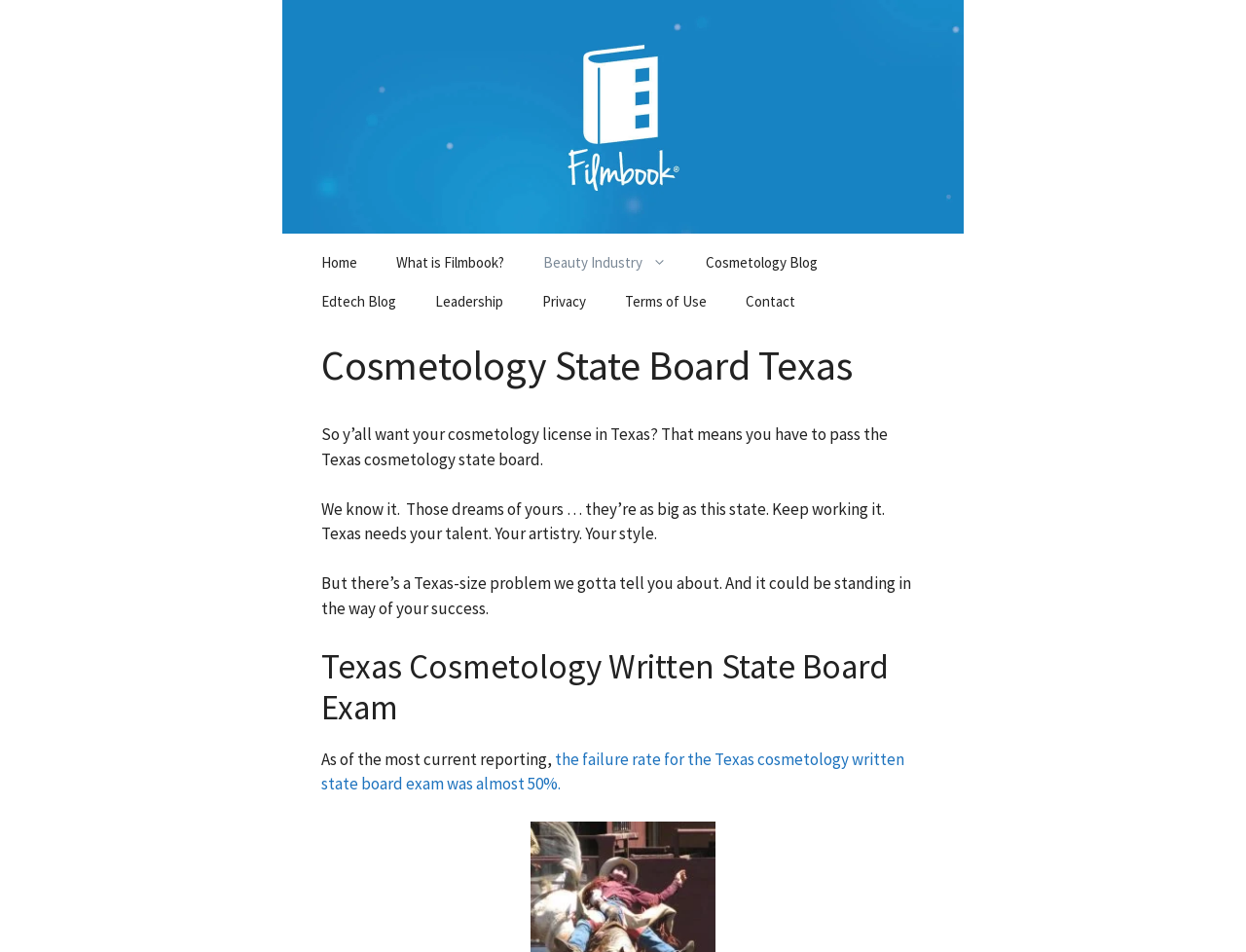Highlight the bounding box coordinates of the element you need to click to perform the following instruction: "Click on the 'Filmbook' logo."

[0.227, 0.0, 0.773, 0.245]